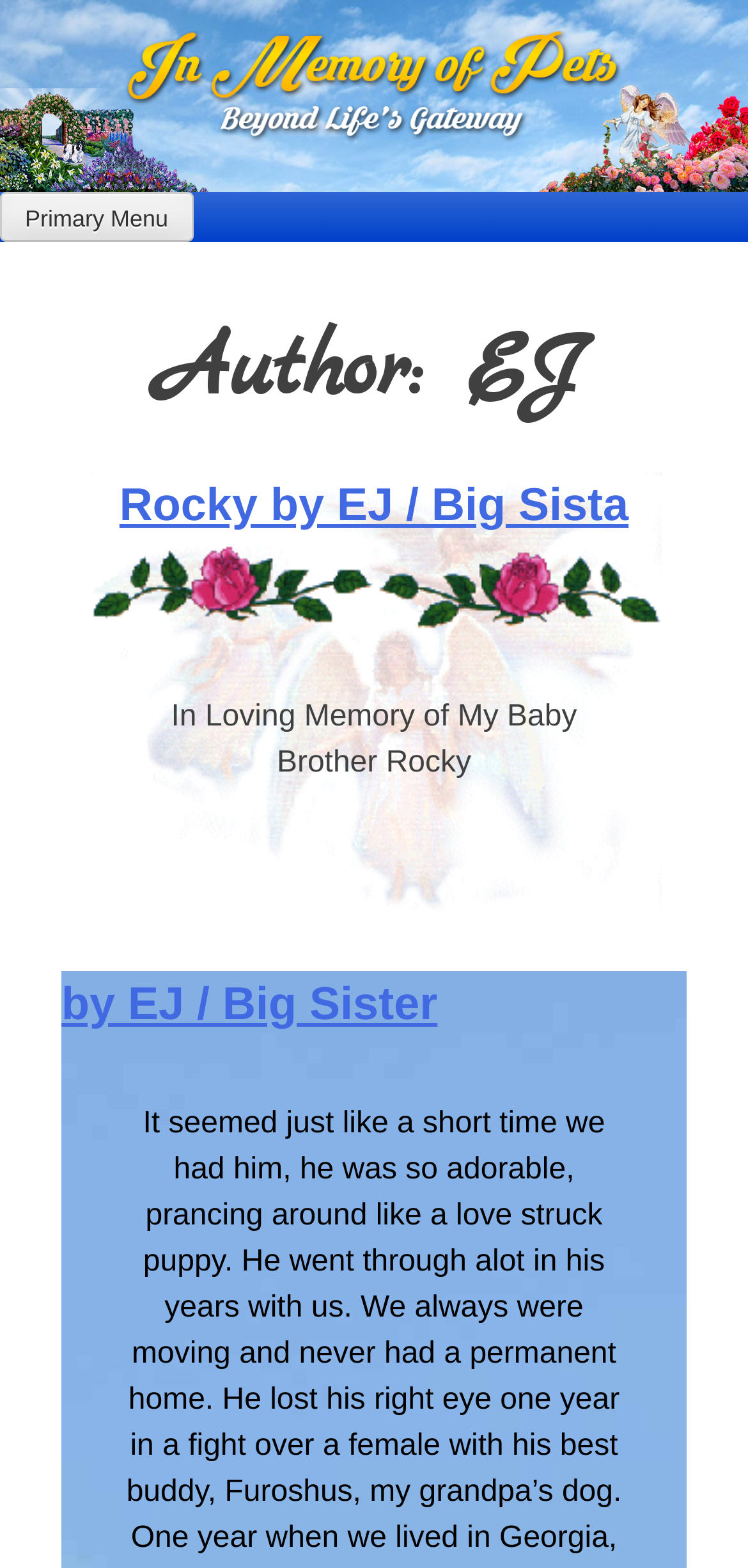Provide the bounding box coordinates for the specified HTML element described in this description: "Request LISTSERV Help". The coordinates should be four float numbers ranging from 0 to 1, in the format [left, top, right, bottom].

None